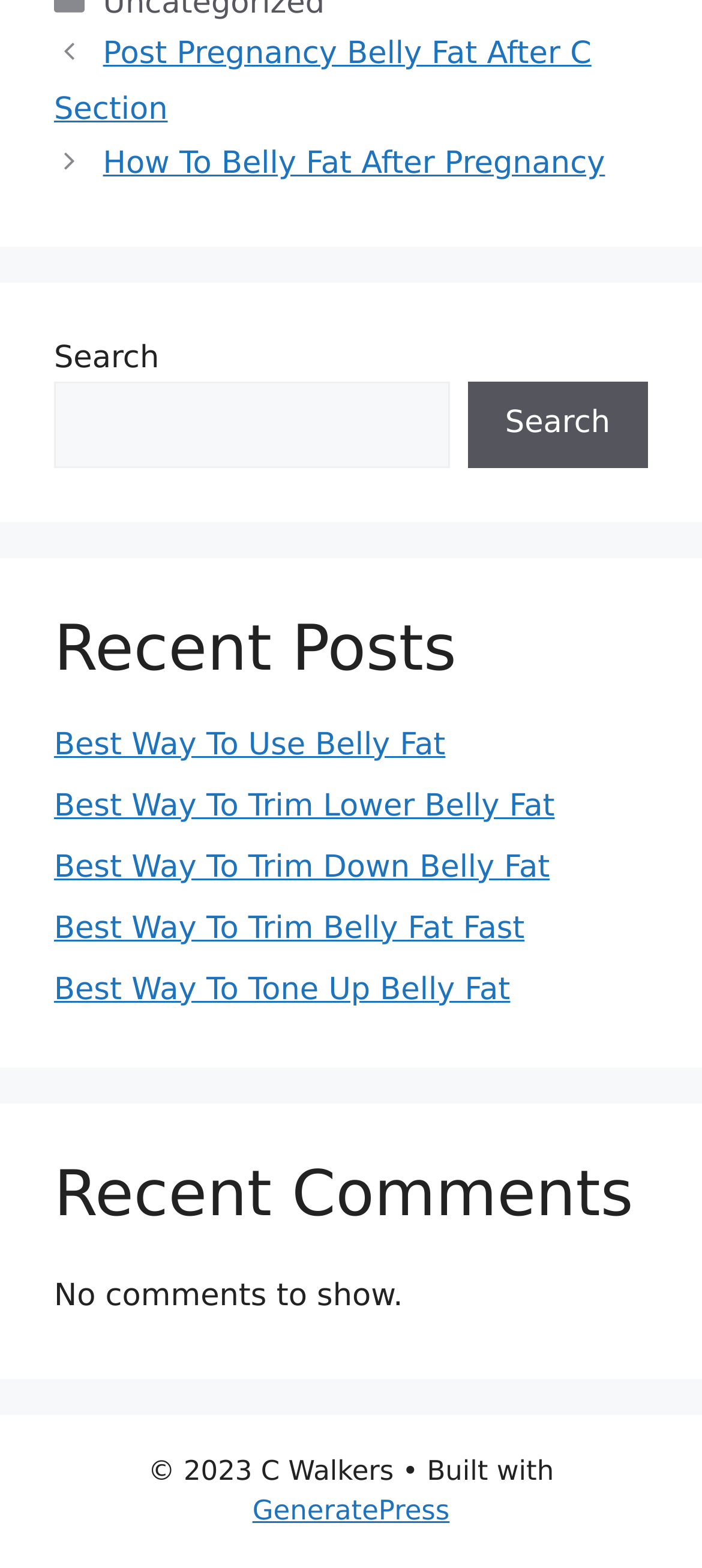Find the bounding box coordinates of the element's region that should be clicked in order to follow the given instruction: "Visit GeneratePress website". The coordinates should consist of four float numbers between 0 and 1, i.e., [left, top, right, bottom].

[0.36, 0.953, 0.64, 0.974]